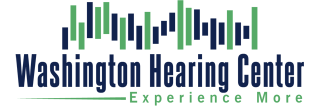What is the theme suggested by the stylized sound wave?
Kindly offer a detailed explanation using the data available in the image.

The stylized sound wave represented by vertical bars in varying heights and shades of green suggests a theme of sound and hearing, which is fitting for a healthcare facility focused on hearing health, as it visually communicates the center's focus on auditory health and wellness.